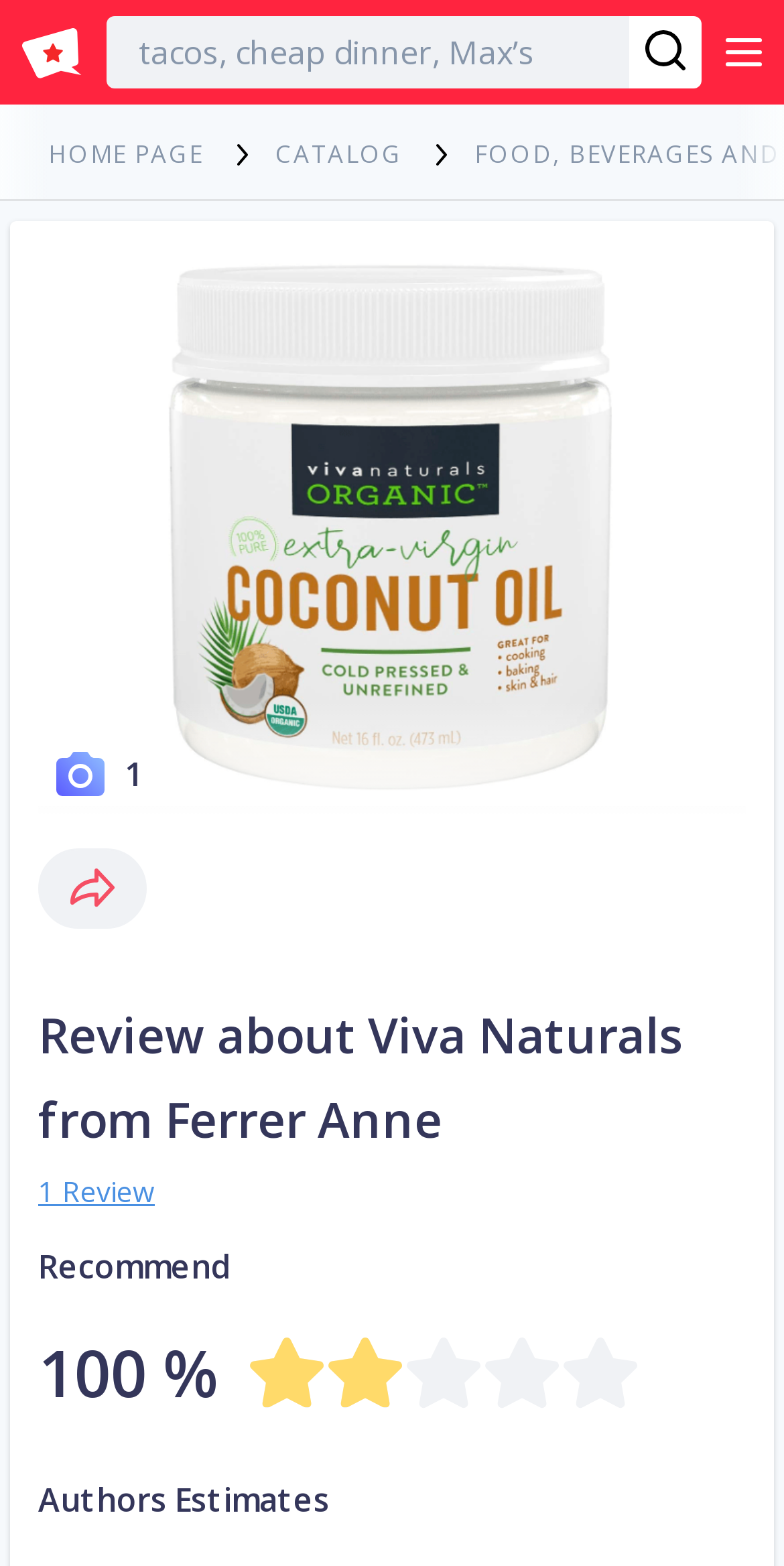Extract the primary header of the webpage and generate its text.

Review about Viva Naturals from Ferrer Anne